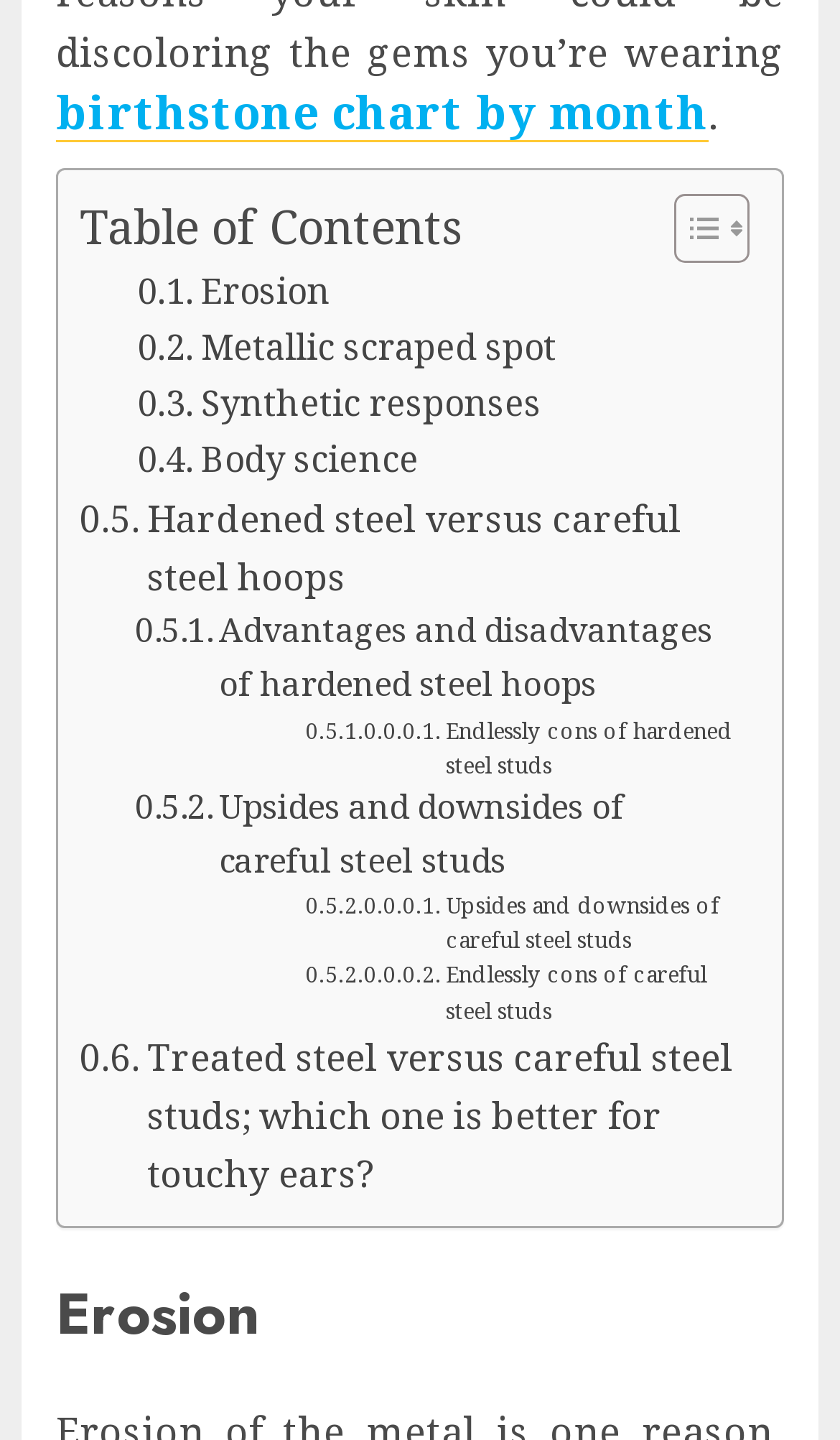How many links are there in the table of contents?
Provide a concise answer using a single word or phrase based on the image.

9